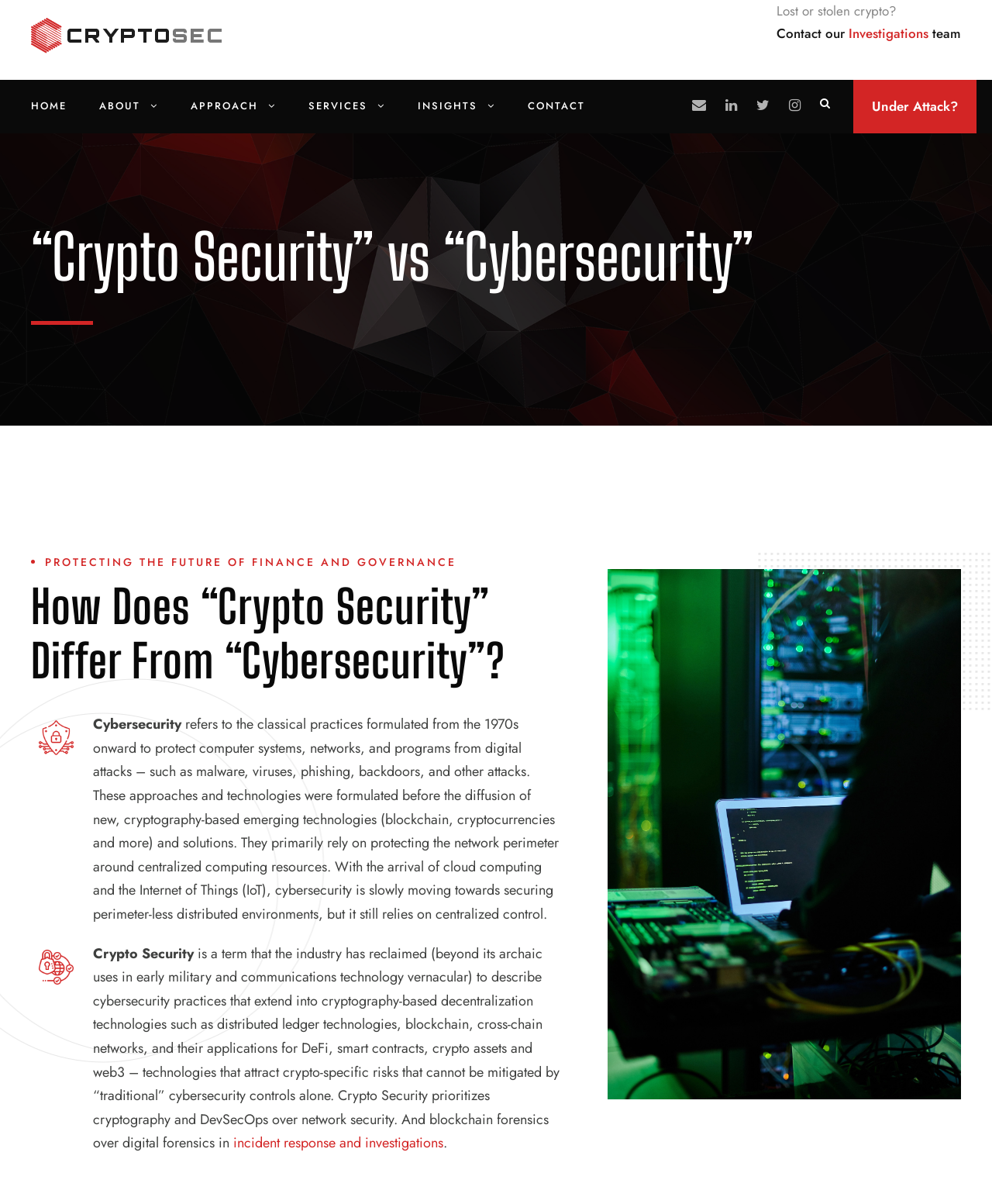Highlight the bounding box coordinates of the element you need to click to perform the following instruction: "Learn about CryptoSec."

[0.031, 0.02, 0.227, 0.037]